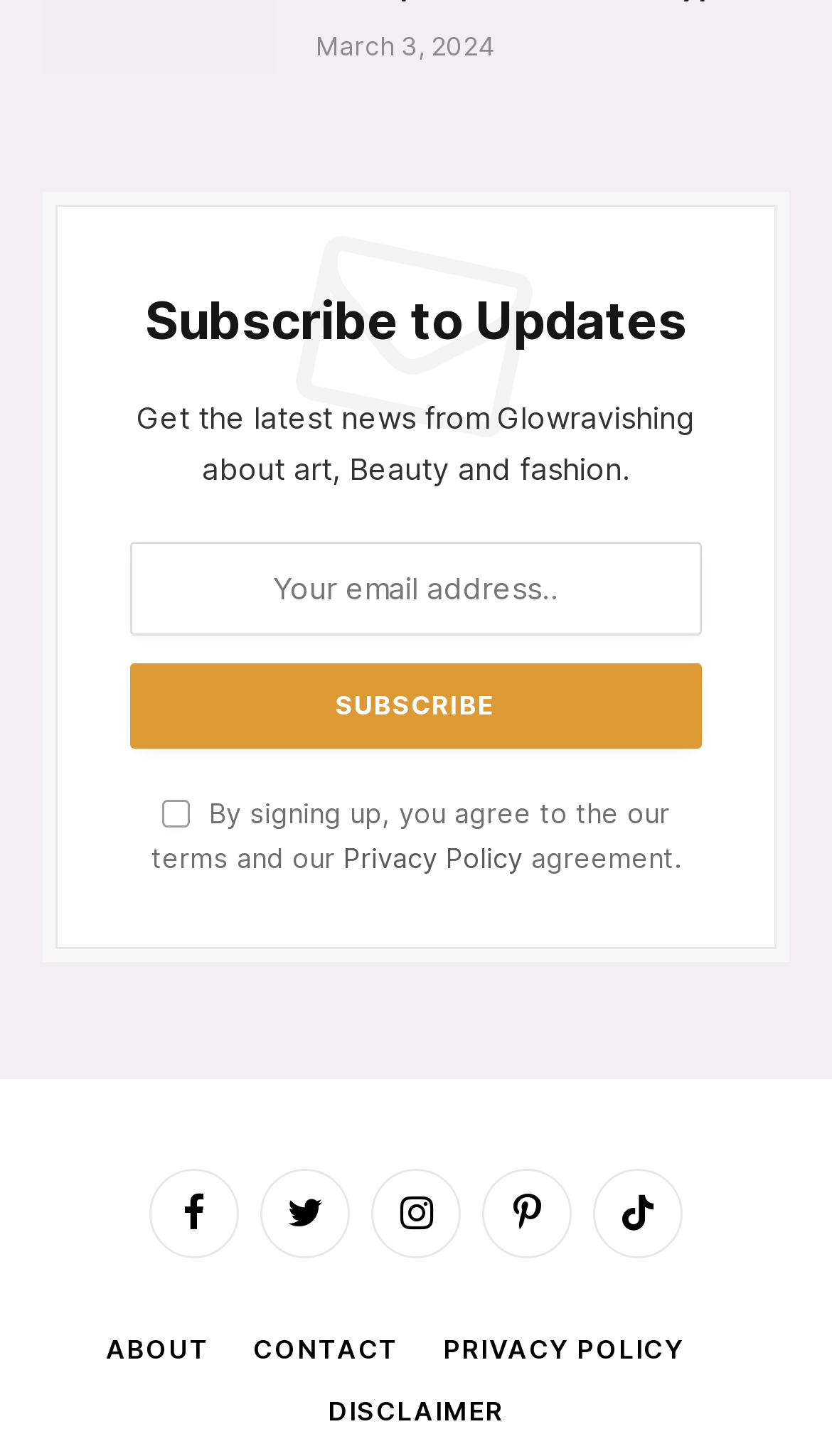Answer the question below in one word or phrase:
What is the purpose of the textbox?

Enter email address